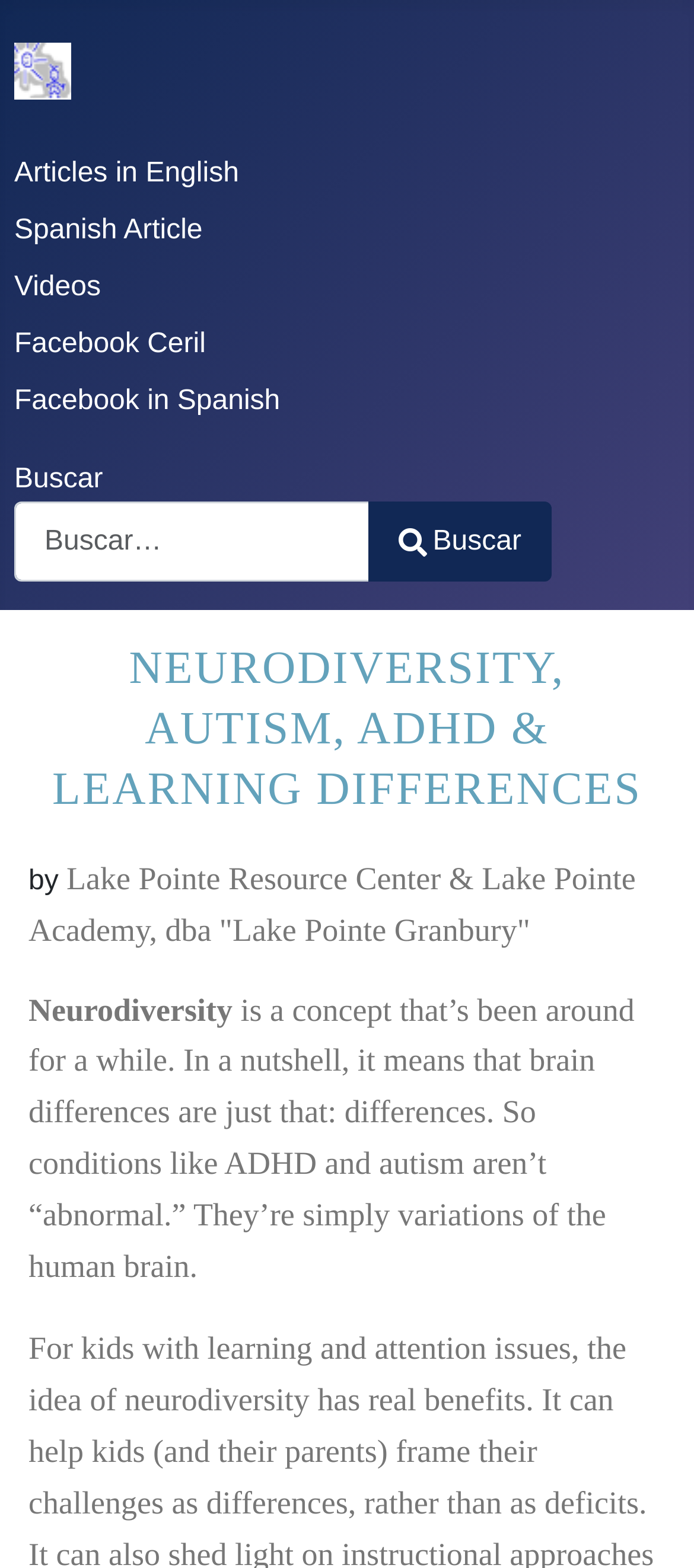Find the bounding box coordinates of the clickable region needed to perform the following instruction: "Read articles in English". The coordinates should be provided as four float numbers between 0 and 1, i.e., [left, top, right, bottom].

[0.021, 0.101, 0.344, 0.12]